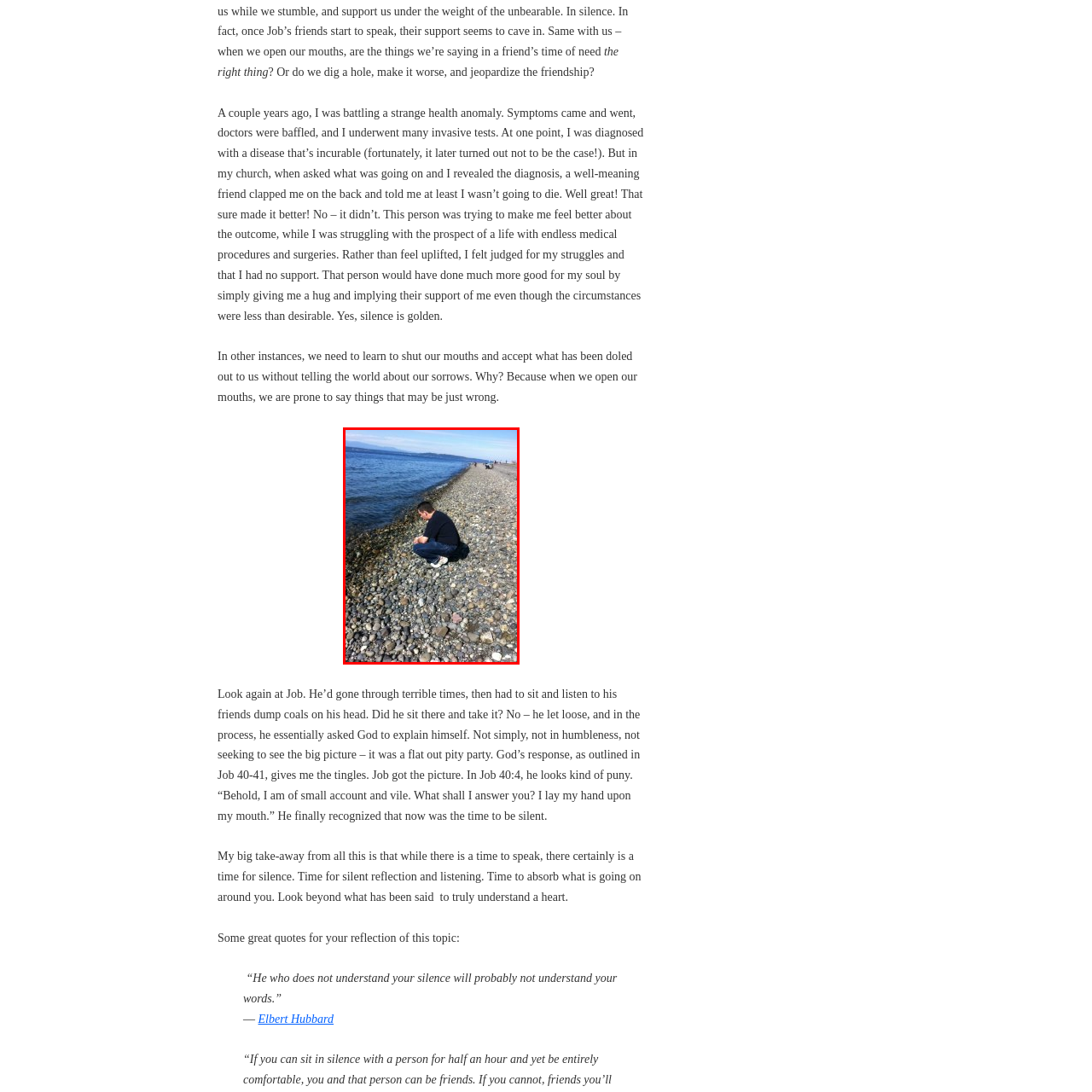Direct your attention to the image marked by the red boundary, What is the mood of the scene? Provide a single word or phrase in response.

Serene